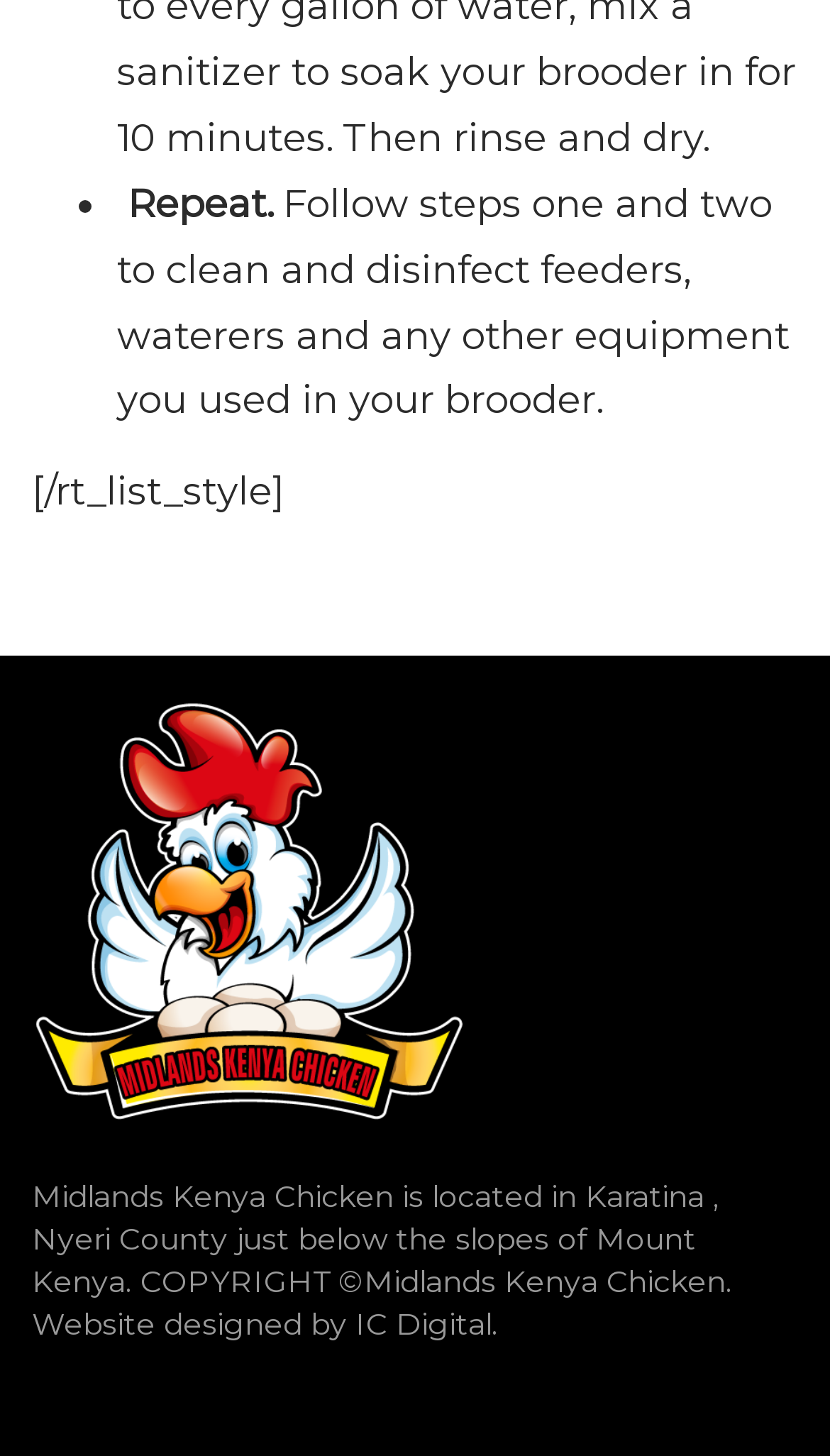What is the purpose of cleaning and disinfecting equipment?
Refer to the image and provide a detailed answer to the question.

I inferred this from the text that says 'Follow steps one and two to clean and disinfect feeders, waterers and any other equipment you used in your brooder.' This suggests that the equipment is used in a brooder, which is likely a place where young chickens are raised.